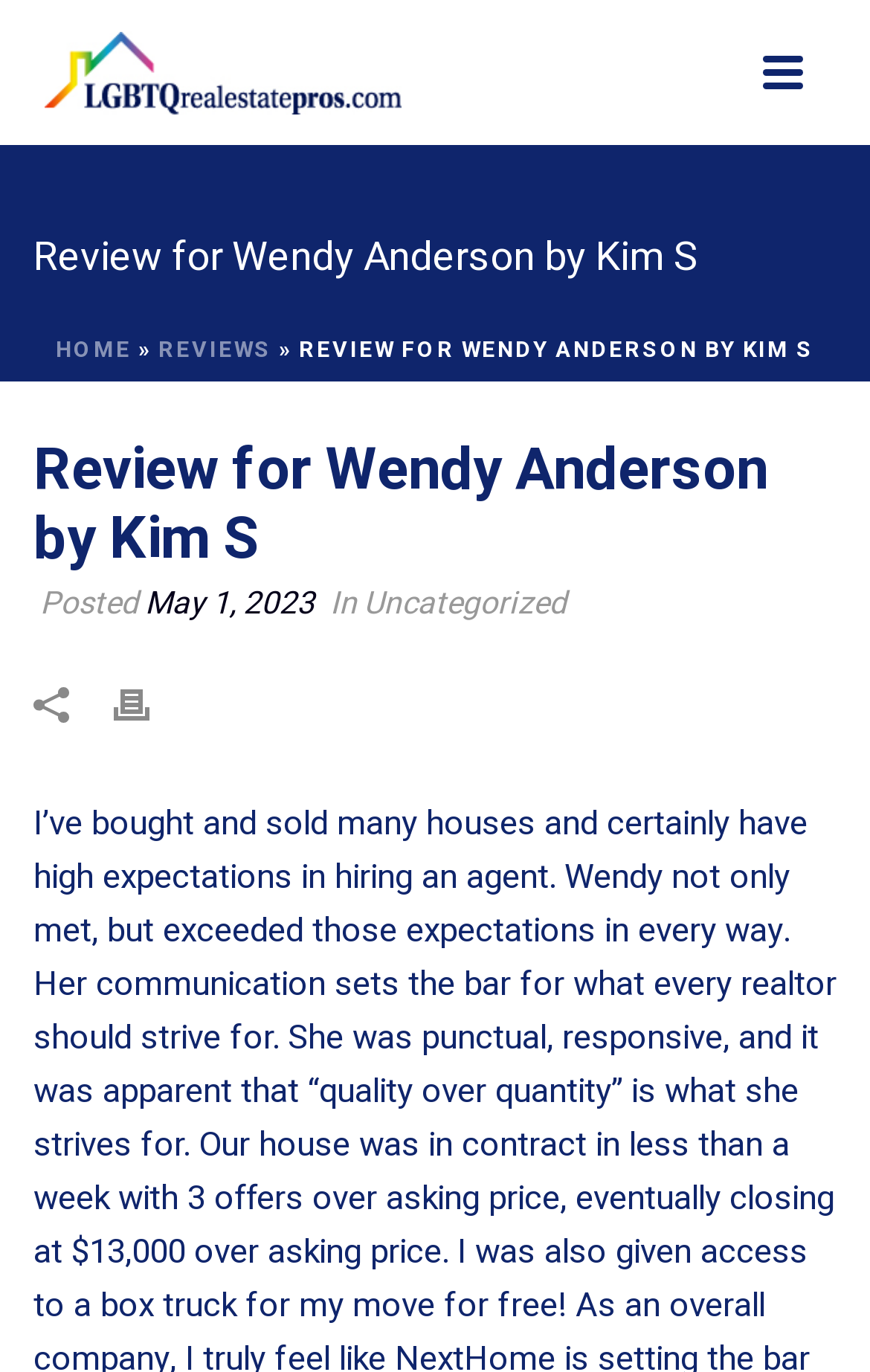Please give a concise answer to this question using a single word or phrase: 
How many navigation links are present at the top of the webpage?

2